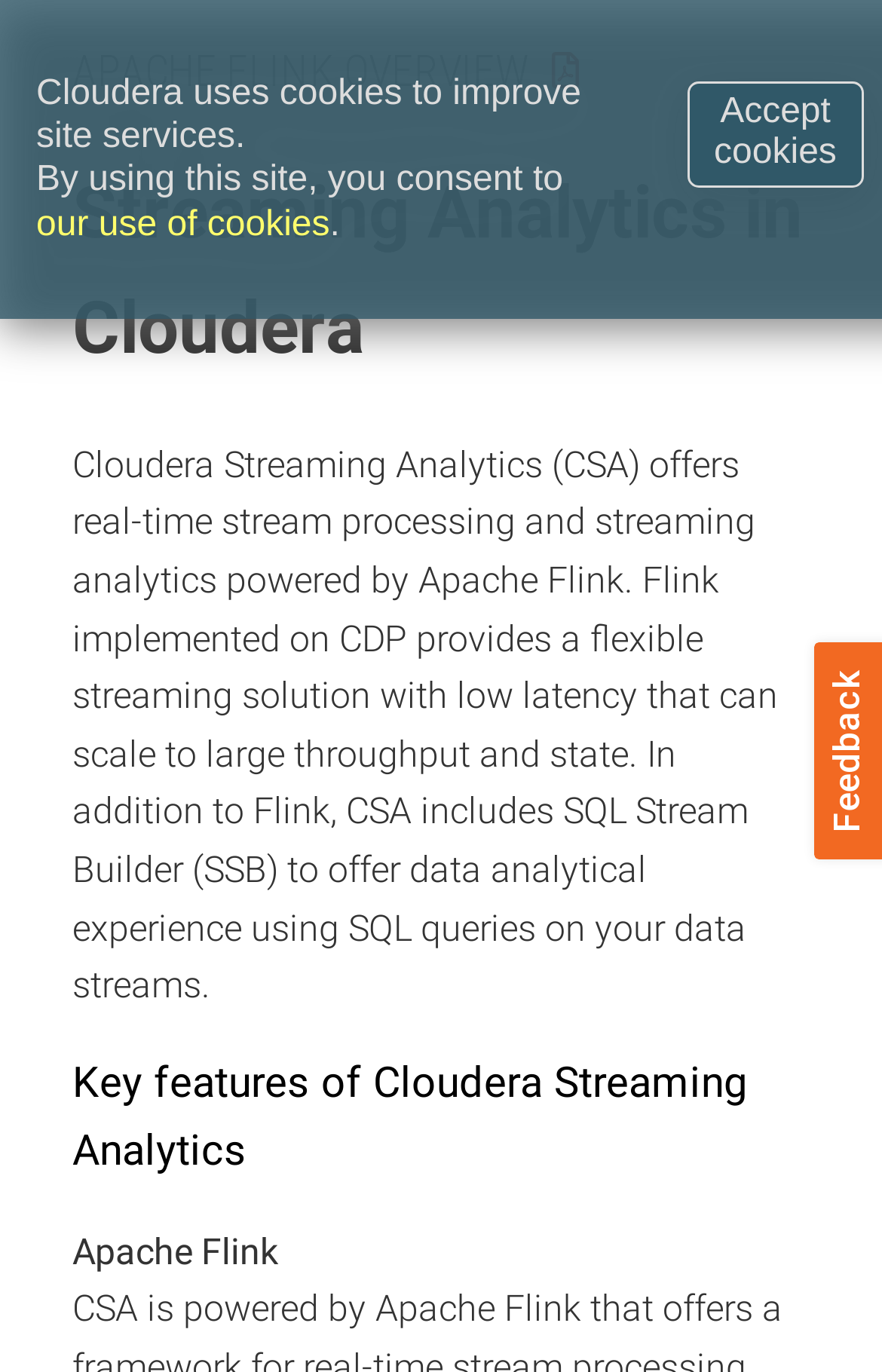What is the benefit of Flink implemented on CDP?
Examine the image and give a concise answer in one word or a short phrase.

Flexible streaming solution